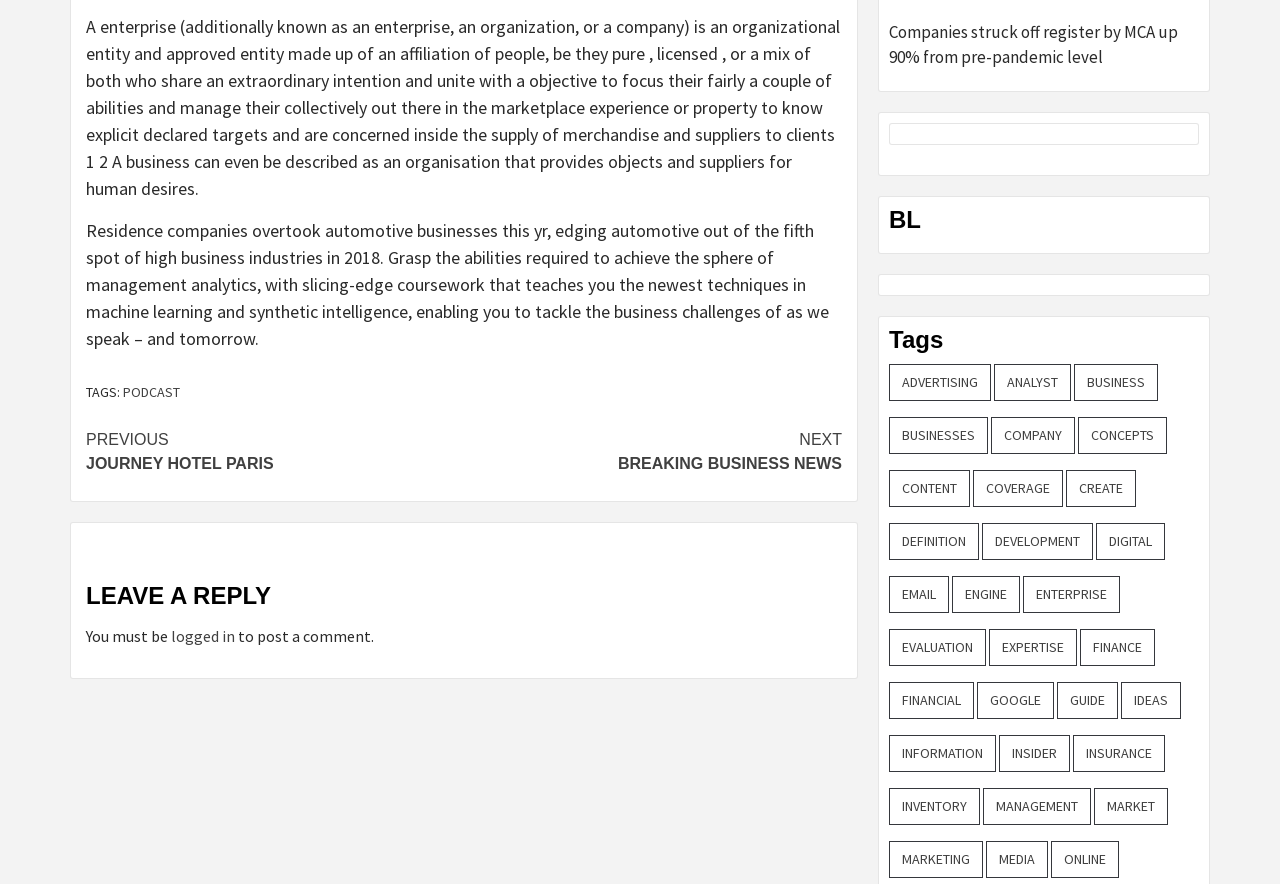Using the description: "market", determine the UI element's bounding box coordinates. Ensure the coordinates are in the format of four float numbers between 0 and 1, i.e., [left, top, right, bottom].

[0.855, 0.891, 0.912, 0.933]